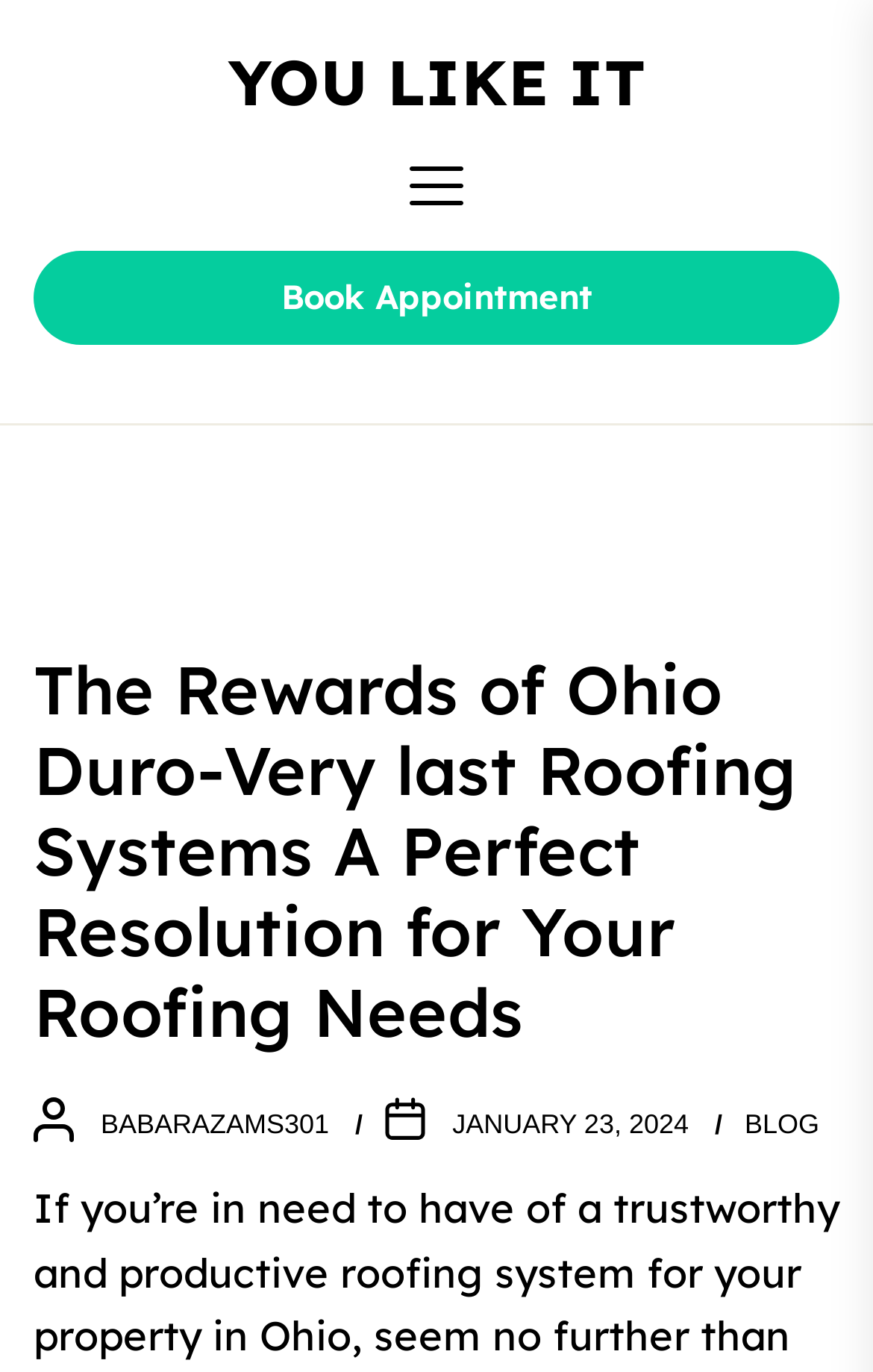Please determine the heading text of this webpage.

The Rewards of Ohio Duro-Very last Roofing Systems A Perfect Resolution for Your Roofing Needs